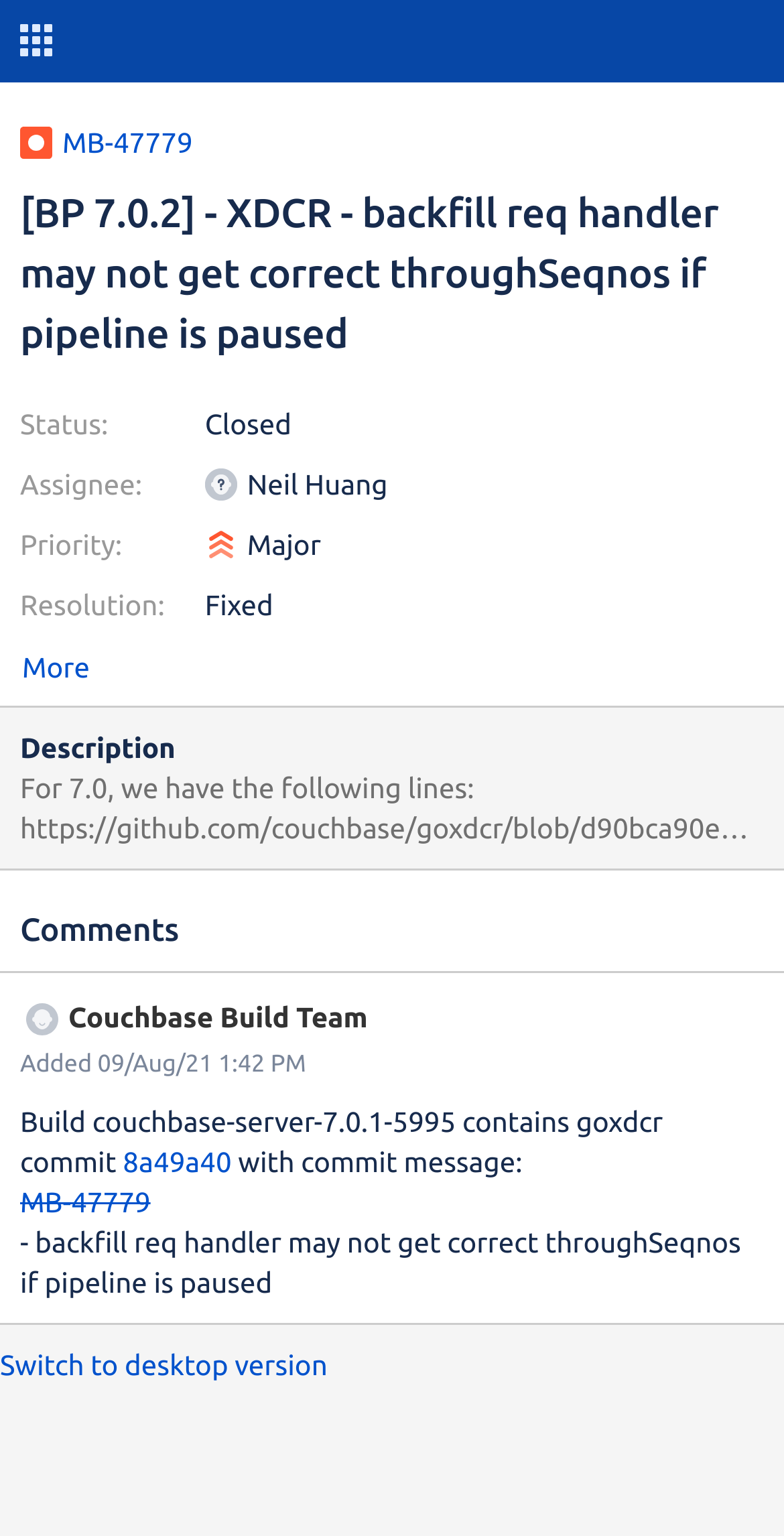Provide the bounding box coordinates for the UI element that is described as: "Switch to desktop version".

[0.0, 0.877, 0.418, 0.898]